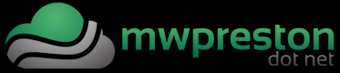Please answer the following query using a single word or phrase: 
What is the topic of the blog post?

Veeam v9